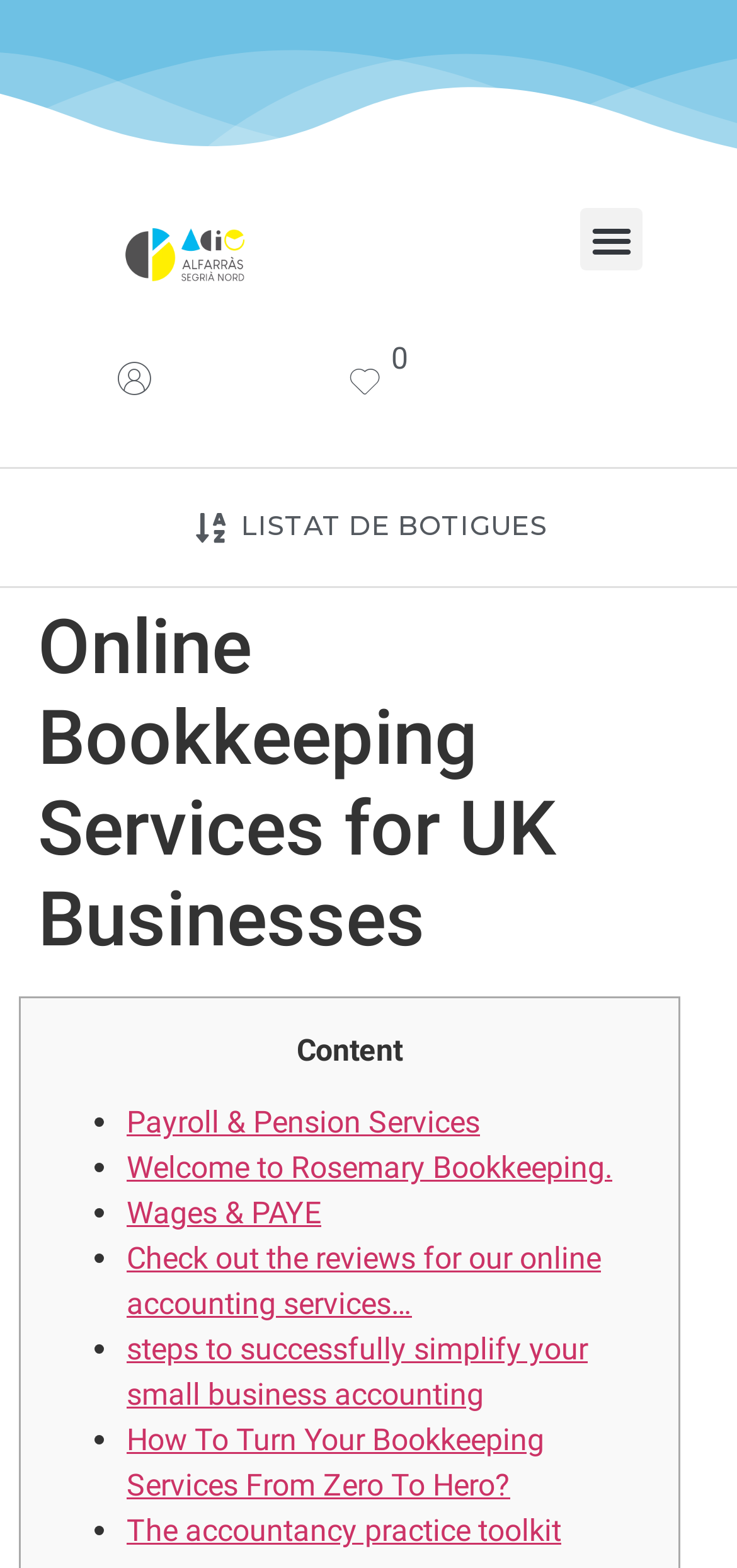Locate the bounding box coordinates of the area to click to fulfill this instruction: "Learn how to simplify small business accounting". The bounding box should be presented as four float numbers between 0 and 1, in the order [left, top, right, bottom].

[0.172, 0.849, 0.797, 0.901]